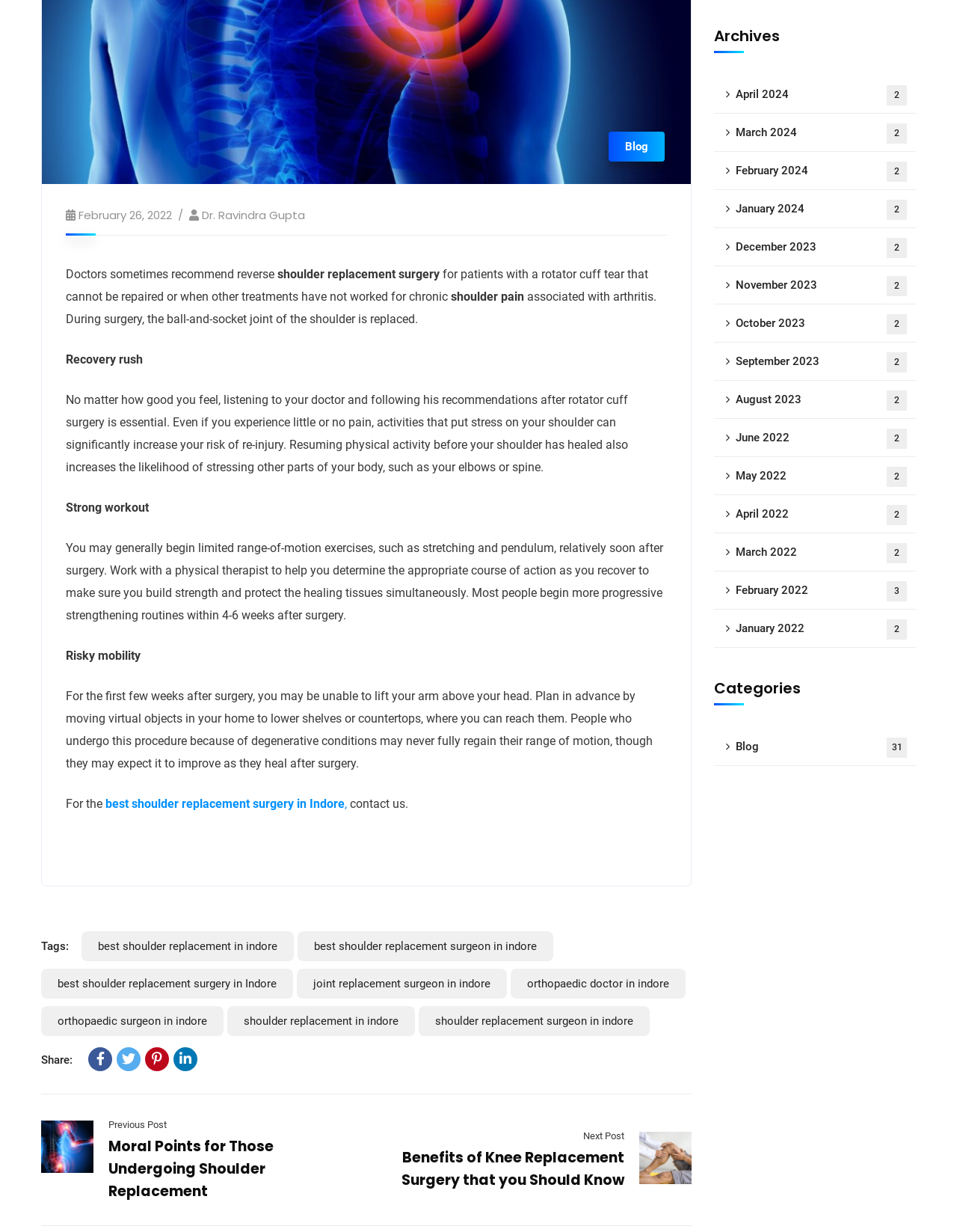Using the format (top-left x, top-left y, bottom-right x, bottom-right y), provide the bounding box coordinates for the described UI element. All values should be floating point numbers between 0 and 1: orthopaedic surgeon in indore

[0.043, 0.817, 0.234, 0.841]